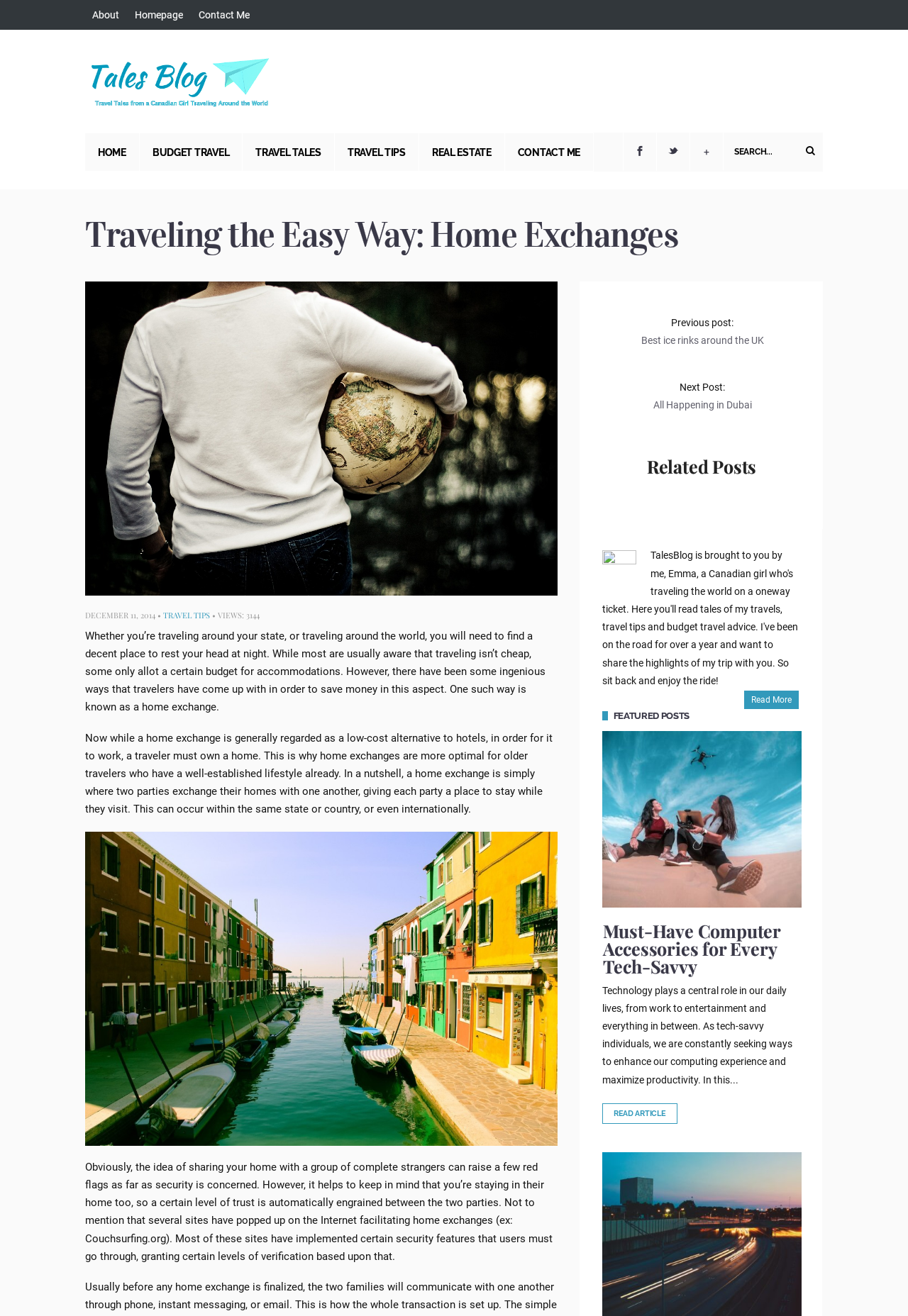Deliver a detailed narrative of the webpage's visual and textual elements.

This webpage is a travel blog, specifically focused on home exchanges as a cost-effective way to travel. At the top of the page, there are several links to navigate to different sections of the blog, including "About", "Homepage", and "Contact Me". Below these links, there is a heading that reads "TalesBlog" with an accompanying image.

The main content of the page is divided into several sections. The first section has a heading that reads "Traveling the Easy Way: Home Exchanges" and is followed by a brief introduction to the concept of home exchanges. This section also includes a link to "TRAVEL TIPS" and a static text that displays the date and view count of the post.

The next section provides more information about home exchanges, including the benefits and security concerns. This section is accompanied by an image of a rowing boat. Below this section, there are links to previous and next posts, titled "Best ice rinks around the UK" and "All Happening in Dubai", respectively.

The page also features a section titled "Related Posts" with a link to "Read More". Below this section, there is a heading that reads "FEATURED POSTS" with a link to a featured post. The page also displays two more featured posts, one titled "Must-Have Computer Accessories for Every Tech-Savvy" and another with an unspecified title. Each of these featured posts includes a brief summary and a link to "READ ARTICLE".